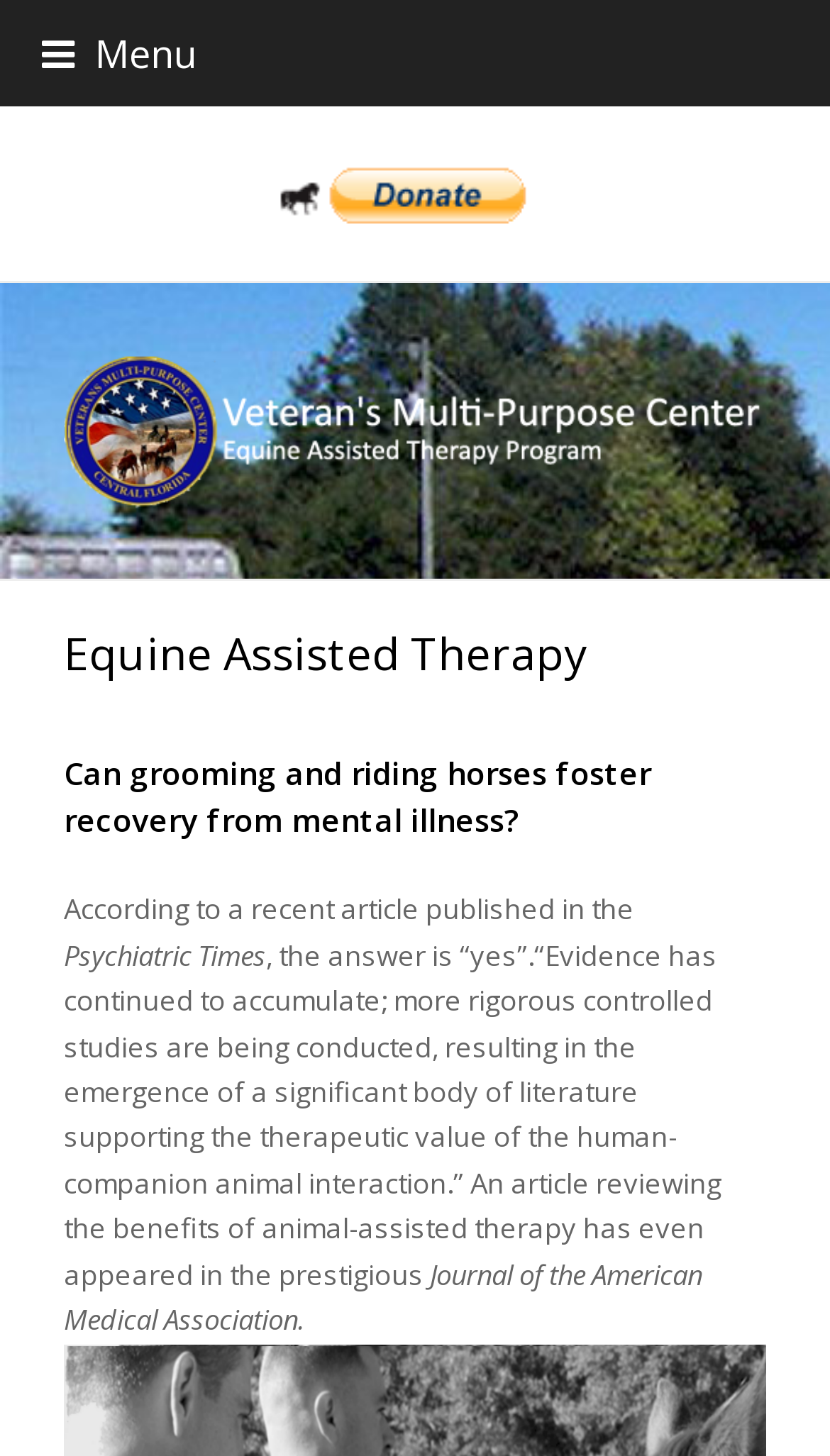Based on the image, provide a detailed response to the question:
What is the name of the publication where a recent article was published?

The webpage mentions that a recent article was published in the Psychiatric Times, indicating that this is the name of the publication where the article was published.